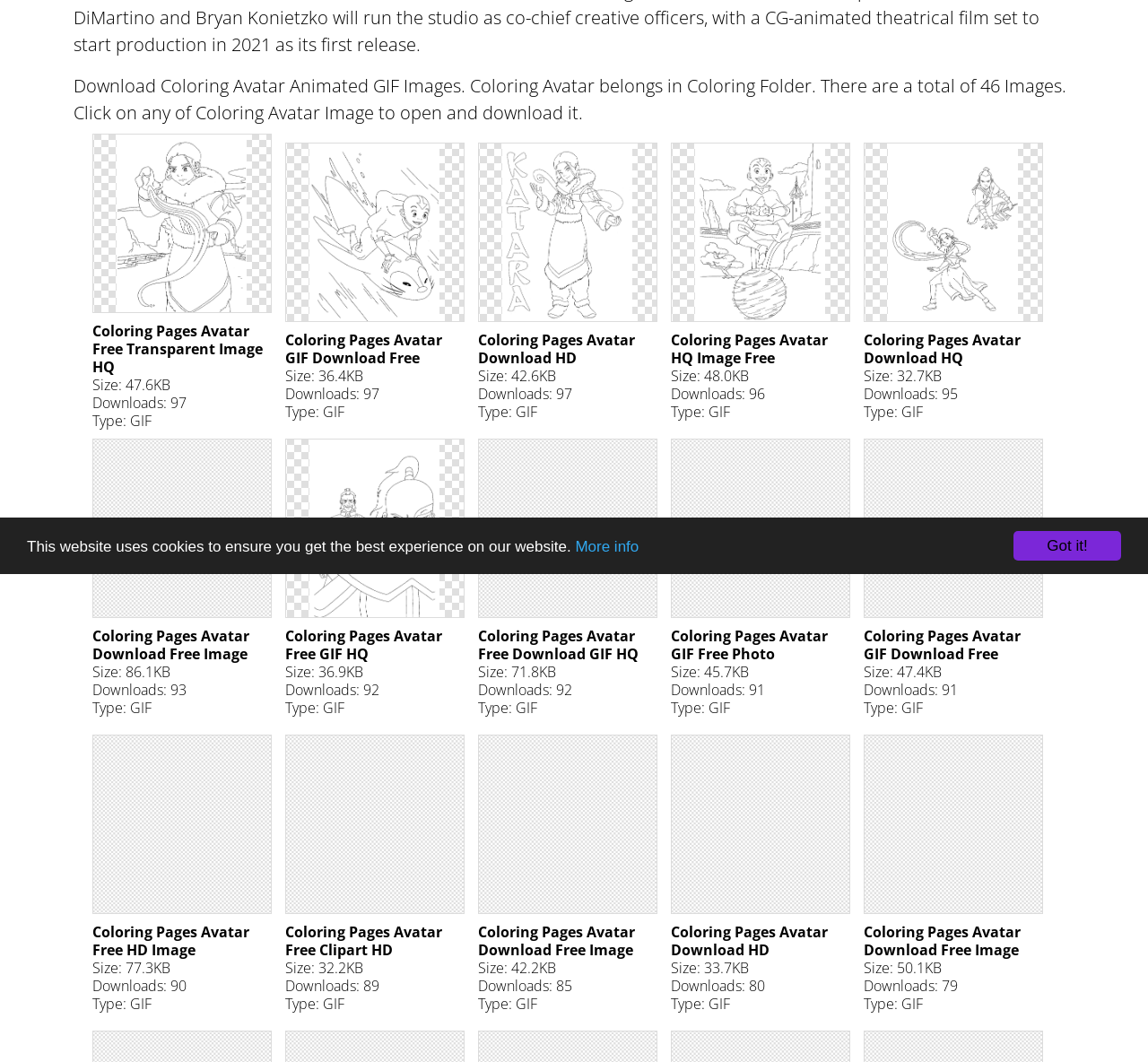Identify the bounding box coordinates for the UI element described by the following text: "was liberated". Provide the coordinates as four float numbers between 0 and 1, in the format [left, top, right, bottom].

None